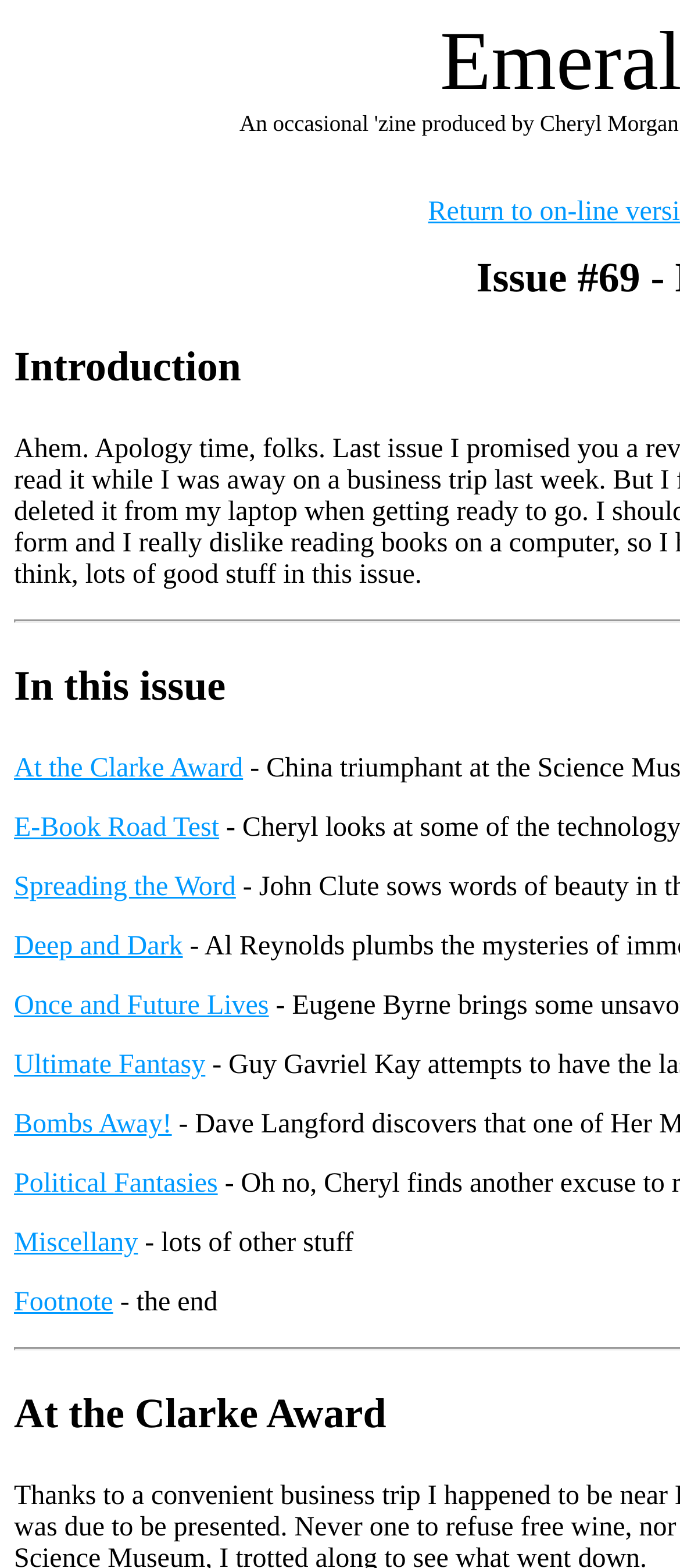Please give a succinct answer to the question in one word or phrase:
What is the first article in this issue?

At the Clarke Award